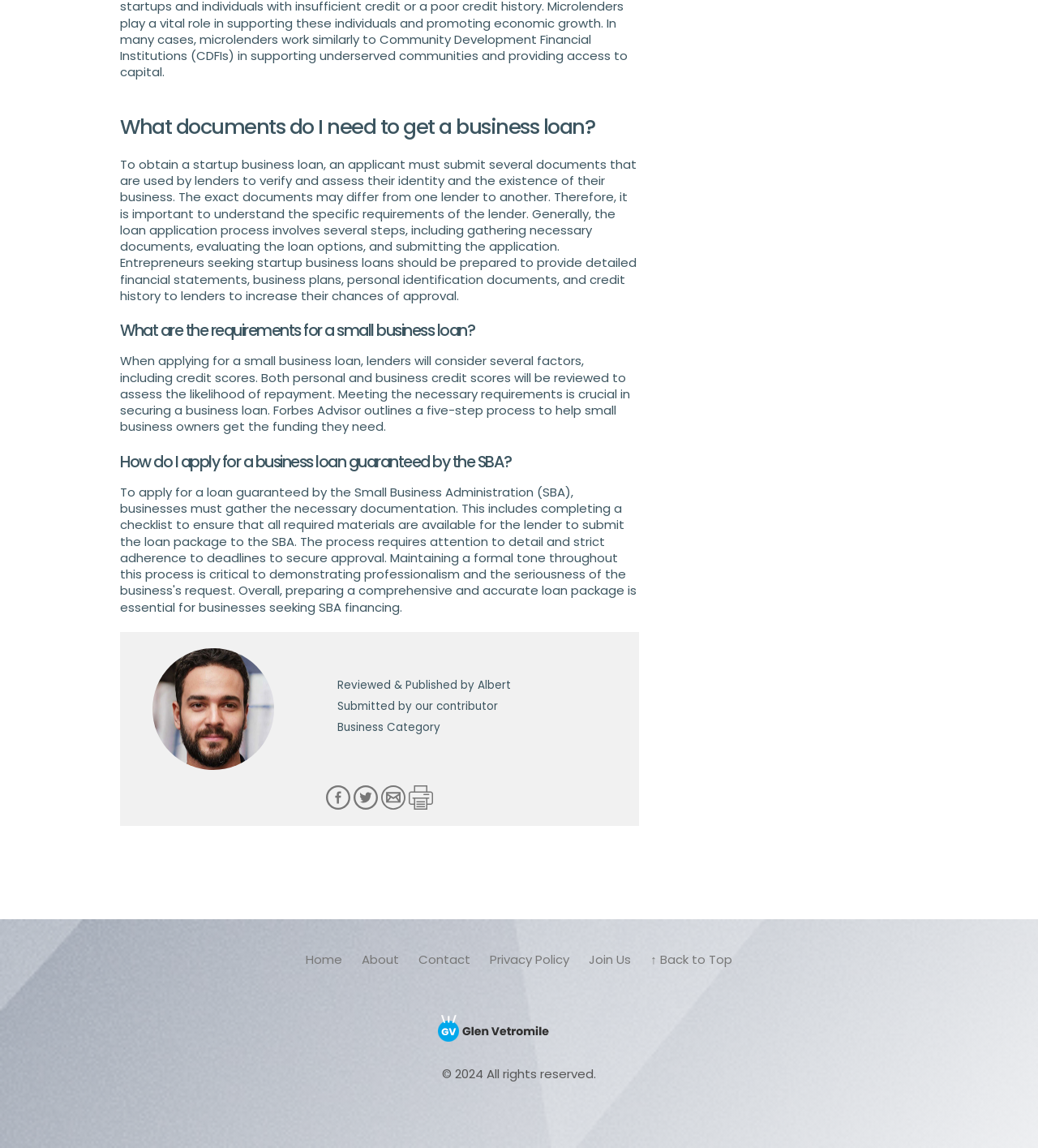Extract the bounding box coordinates for the HTML element that matches this description: "Privacy Policy". The coordinates should be four float numbers between 0 and 1, i.e., [left, top, right, bottom].

[0.464, 0.822, 0.556, 0.85]